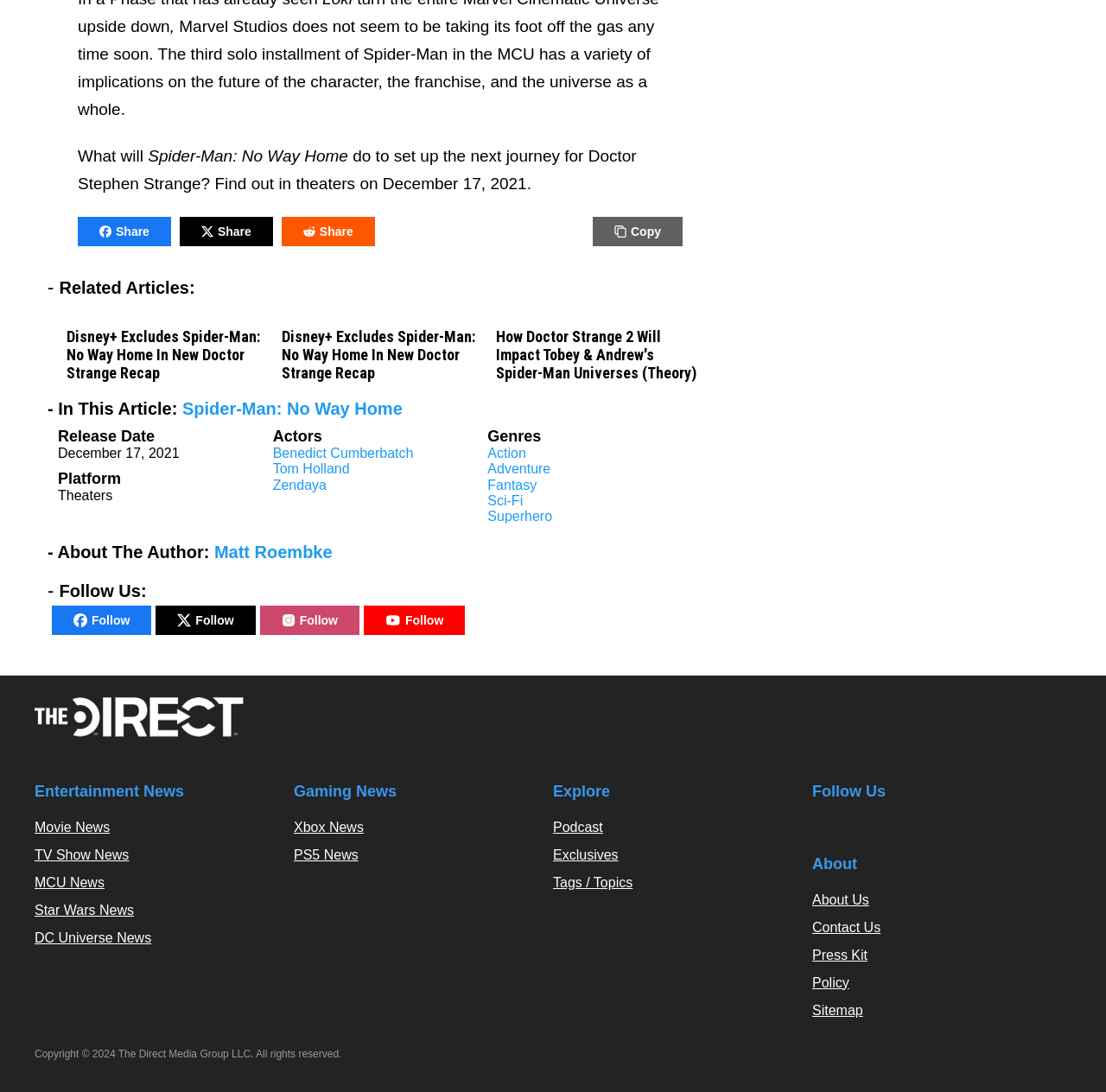What is the release date of the movie?
Using the image as a reference, give a one-word or short phrase answer.

December 17, 2021